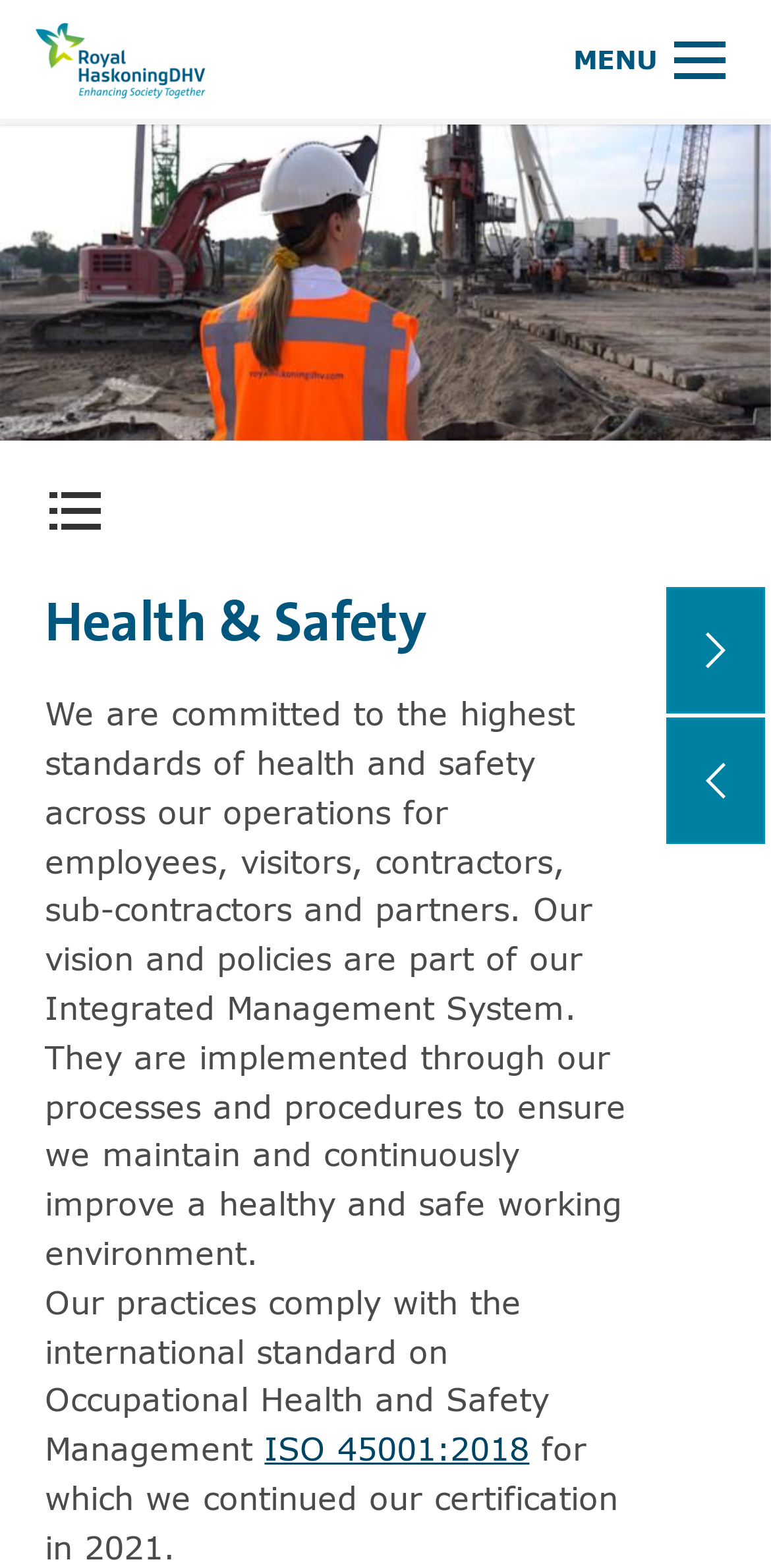Please extract the webpage's main title and generate its text content.

Read more on www.royalhaskoningdhv.com